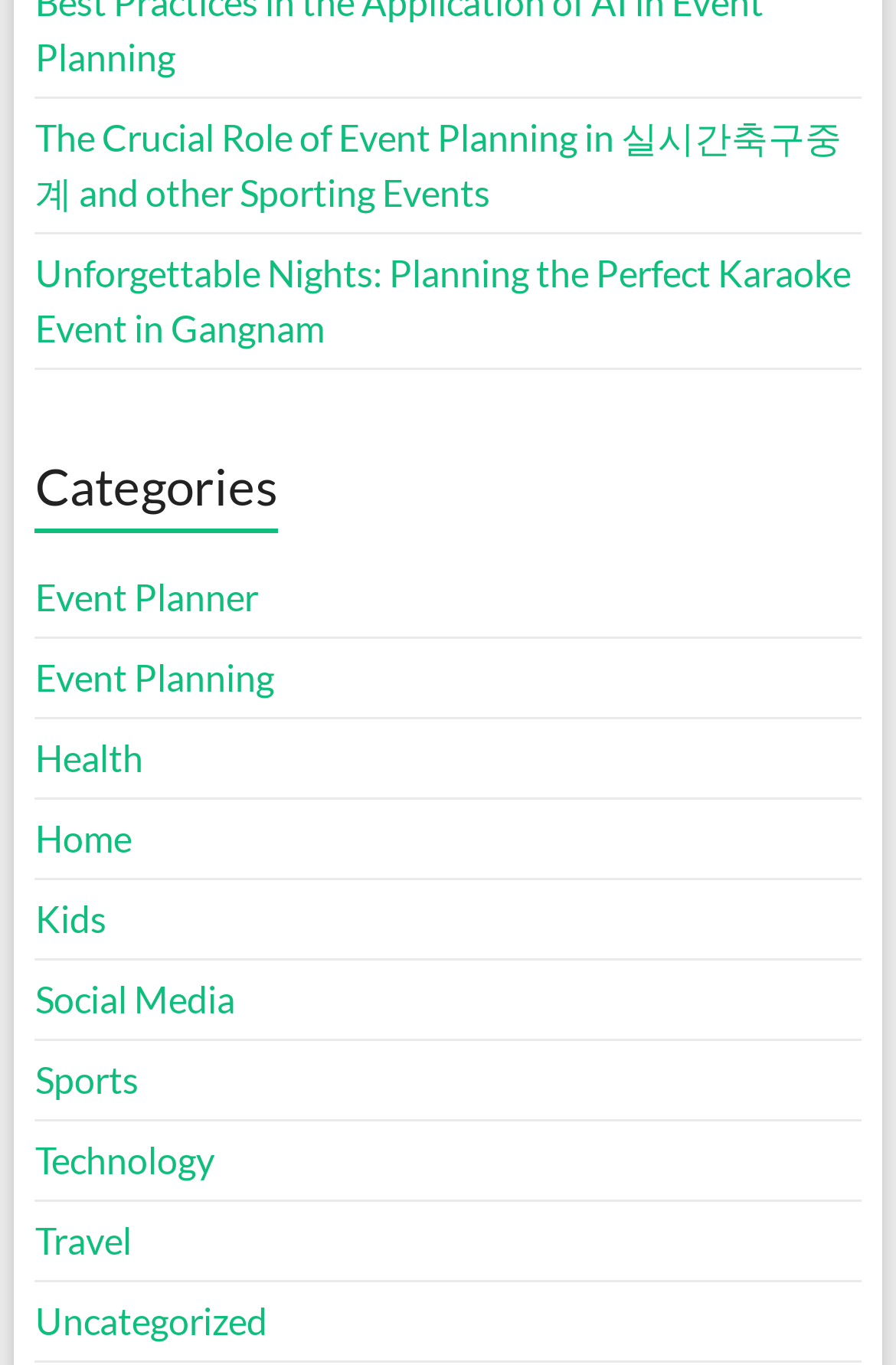Determine the bounding box coordinates of the region that needs to be clicked to achieve the task: "Explore 'Sports' section".

[0.039, 0.775, 0.155, 0.807]